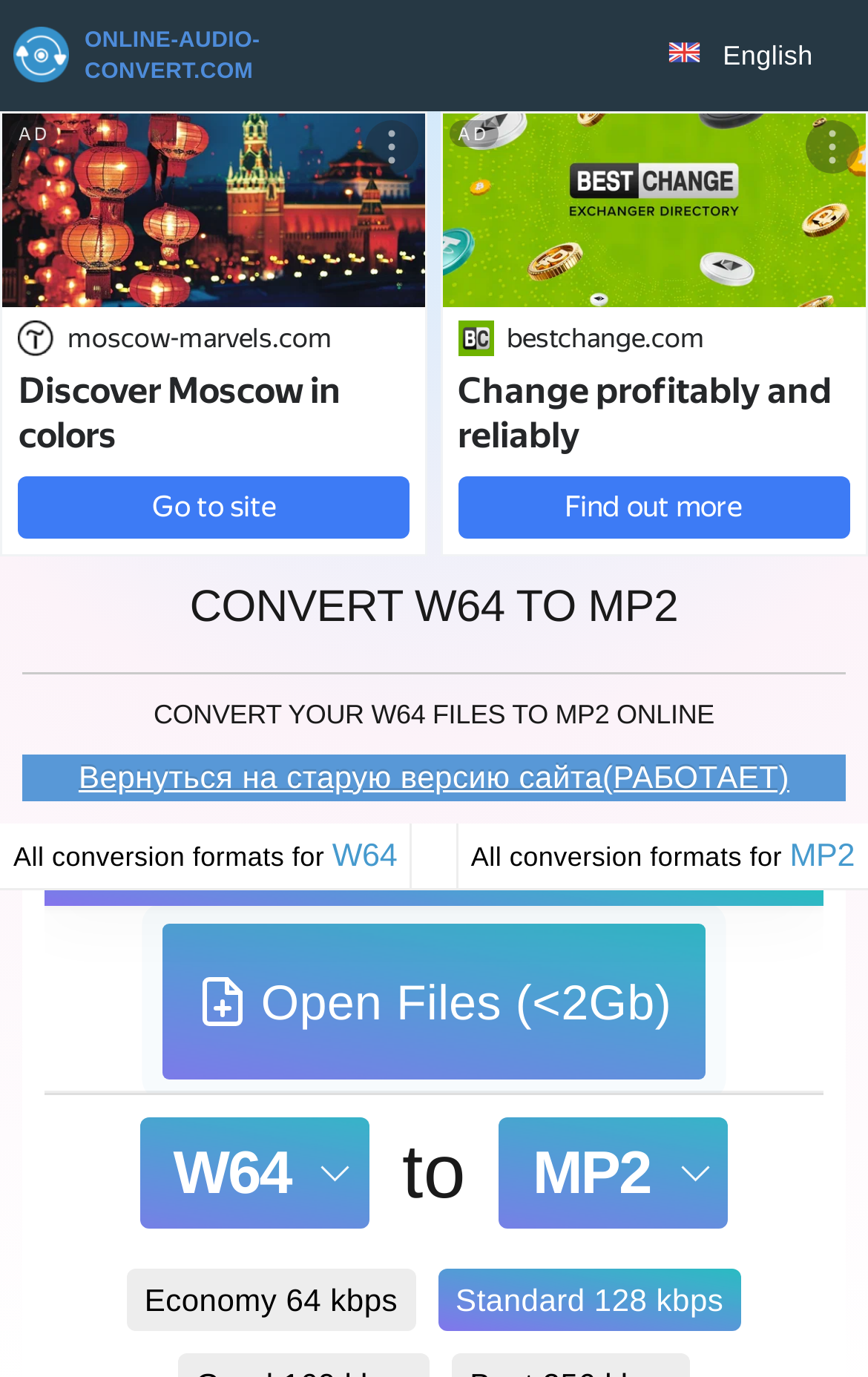Generate a thorough caption detailing the webpage content.

This webpage is a free online converter for music files, specifically for converting W64 files to MP2 files. At the top, there is a link to the website's homepage and a static text displaying the website's name, "ONLINE-AUDIO-CONVERT.COM". On the top-right corner, there is a static text showing the language, "English".

Below the top section, there are several advertisements and links to other websites. On the left side, there are two ads with images and links to "moscow-marvels.com" and "bestchange.com", respectively. On the right side, there is another ad with an image and a link.

The main content of the webpage is divided into two sections. The first section has two headings, "CONVERT W64 TO MP2" and "CONVERT YOUR W64 FILES TO MP2 ONLINE", which are centered on the page. Below the headings, there are two links, "All conversion formats for W64" and "All conversion formats for MP2", which are placed on either side of the page.

The second section is a file conversion tool. There is a static text "CANCEL" and an image on the left side, and a static text "Open Files (<2Gb)" on the right side. In the middle, there are two dropdown menus, one for selecting the input file format (W64) and another for selecting the output file format (MP2). Below the dropdown menus, there are two list items, "Convert to 64 kbps" and "Convert to 128 kbps", which are options for the conversion process.

Overall, the webpage is focused on providing a free online conversion service for music files, with additional advertisements and links to other websites.